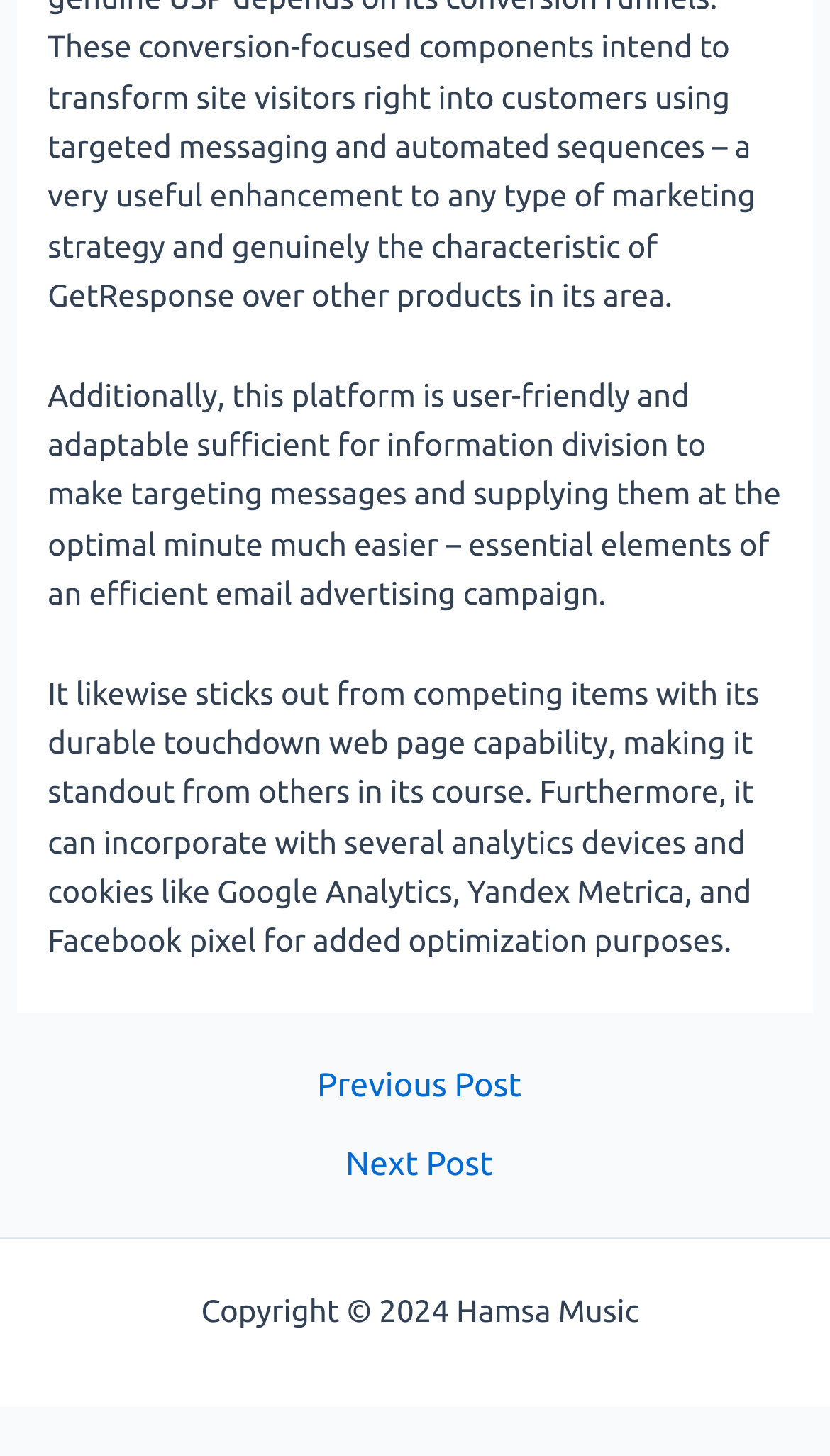Locate the bounding box for the described UI element: "Next Post →". Ensure the coordinates are four float numbers between 0 and 1, formatted as [left, top, right, bottom].

[0.025, 0.789, 0.985, 0.811]